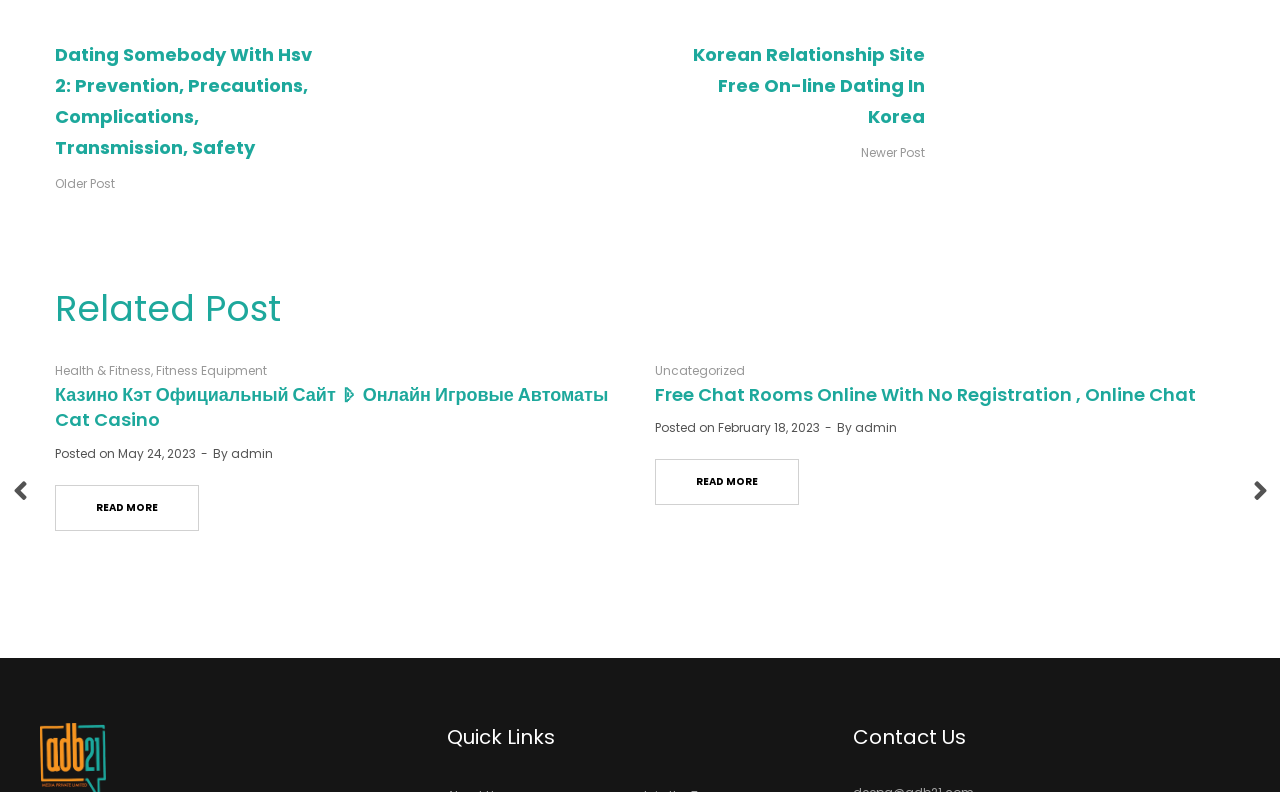What is the category of the first post?
Please provide a single word or phrase as the answer based on the screenshot.

Uncategorized